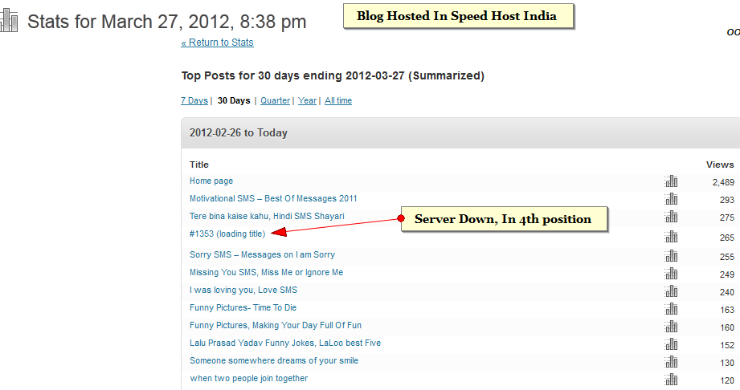Refer to the screenshot and give an in-depth answer to this question: What is the primary concern highlighted in the screenshot?

The primary concern highlighted in the screenshot is server reliability, as indicated by the 'Server Down' post and the emphasis on the challenges faced with server downtime.